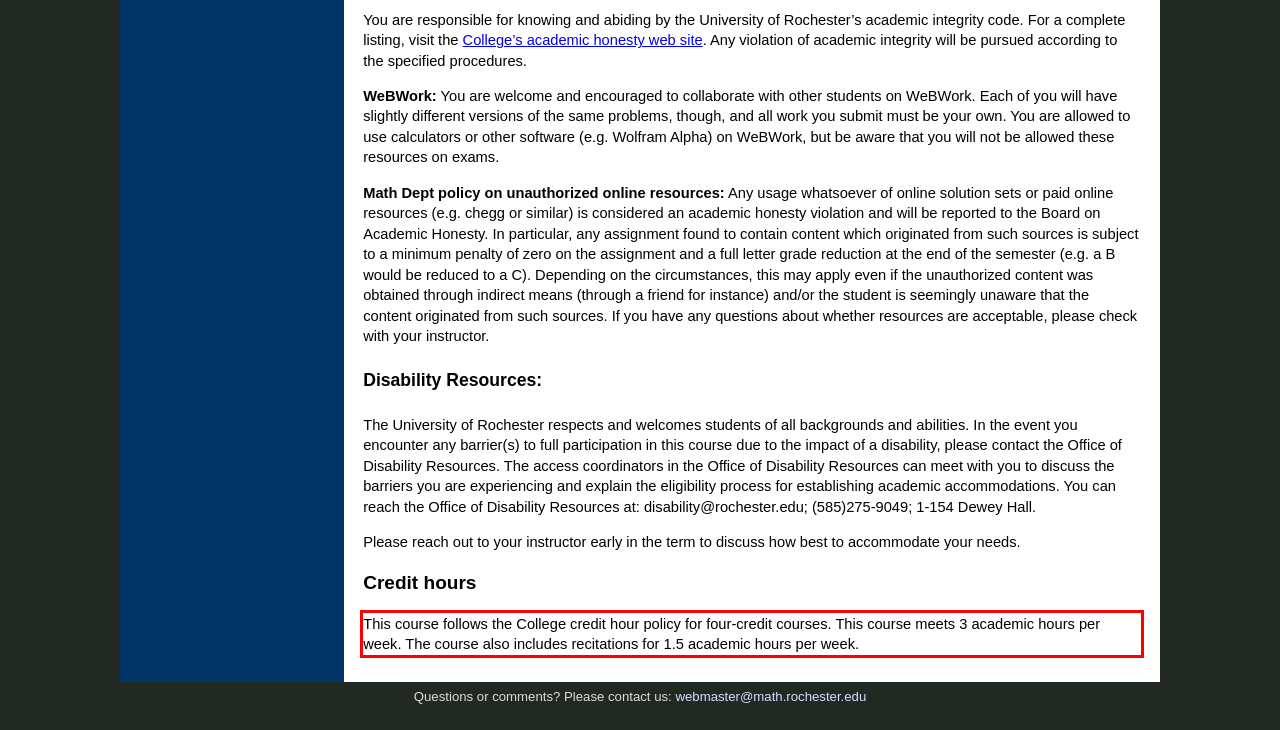Identify the text inside the red bounding box on the provided webpage screenshot by performing OCR.

This course follows the College credit hour policy for four-credit courses. This course meets 3 academic hours per week. The course also includes recitations for 1.5 academic hours per week.